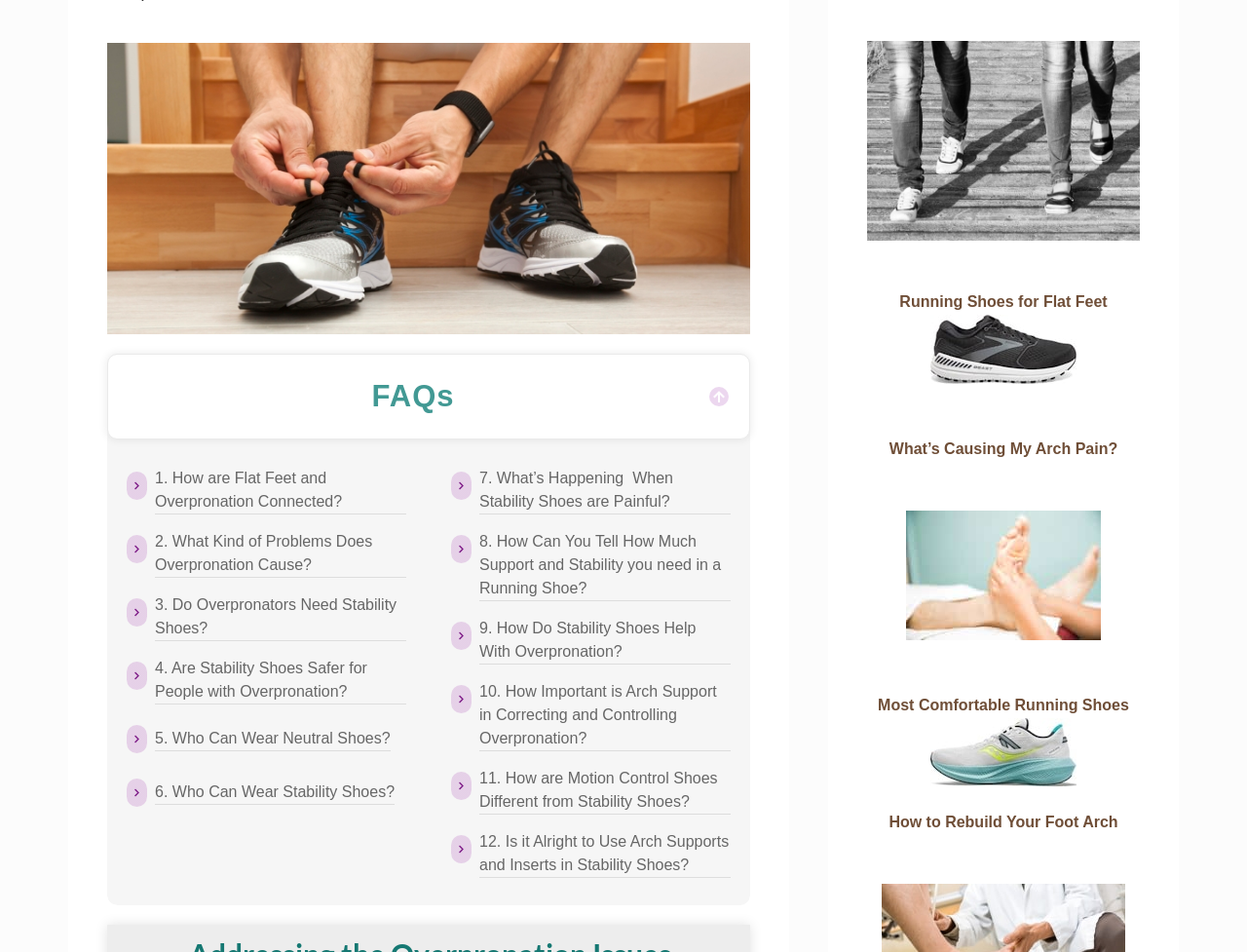Provide the bounding box coordinates of the HTML element described as: "alt="running shoes flat feet"". The bounding box coordinates should be four float numbers between 0 and 1, i.e., [left, top, right, bottom].

[0.746, 0.385, 0.863, 0.403]